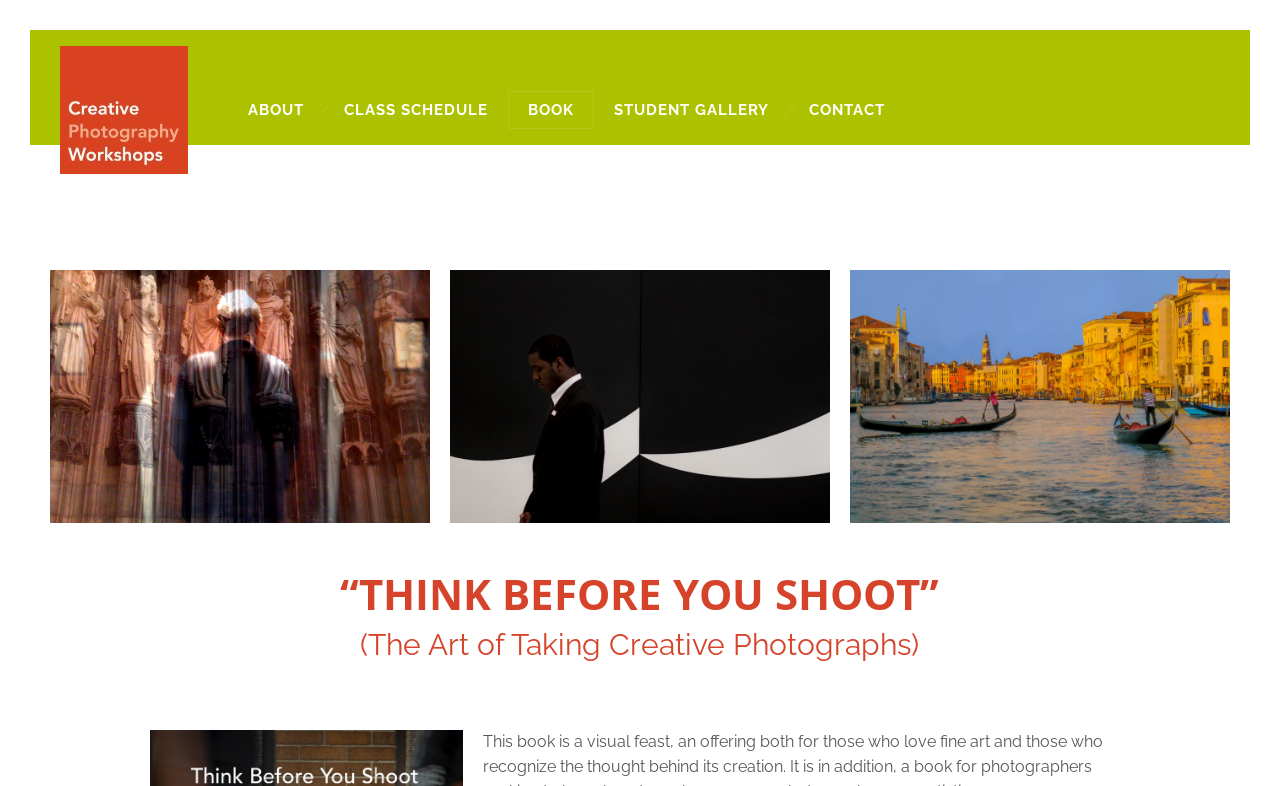Determine the bounding box for the described UI element: "alt="SYM Scooters" title="SYM Scooters"".

None